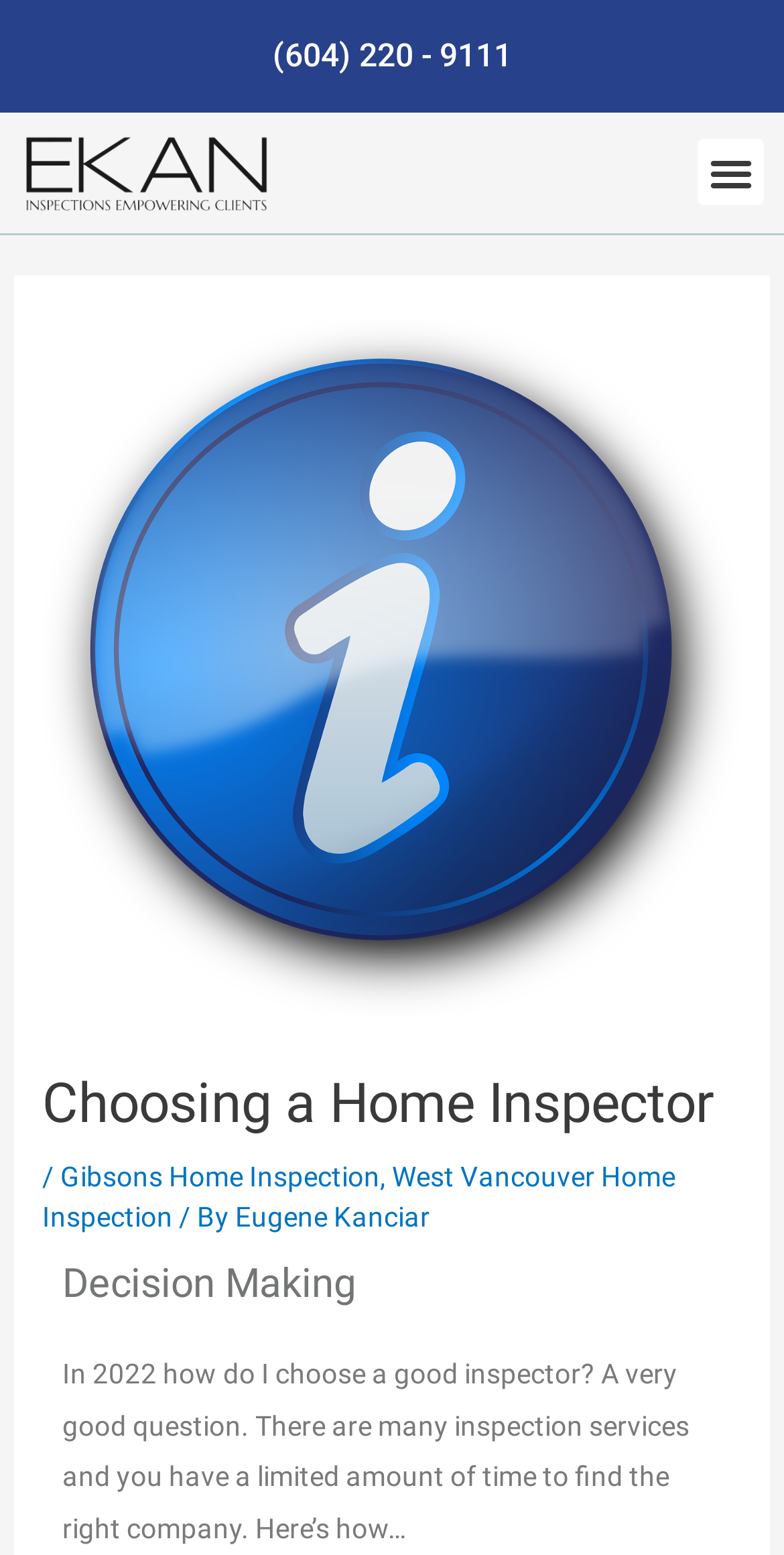Use a single word or phrase to answer the question: 
What is the subtitle of the article?

Decision Making